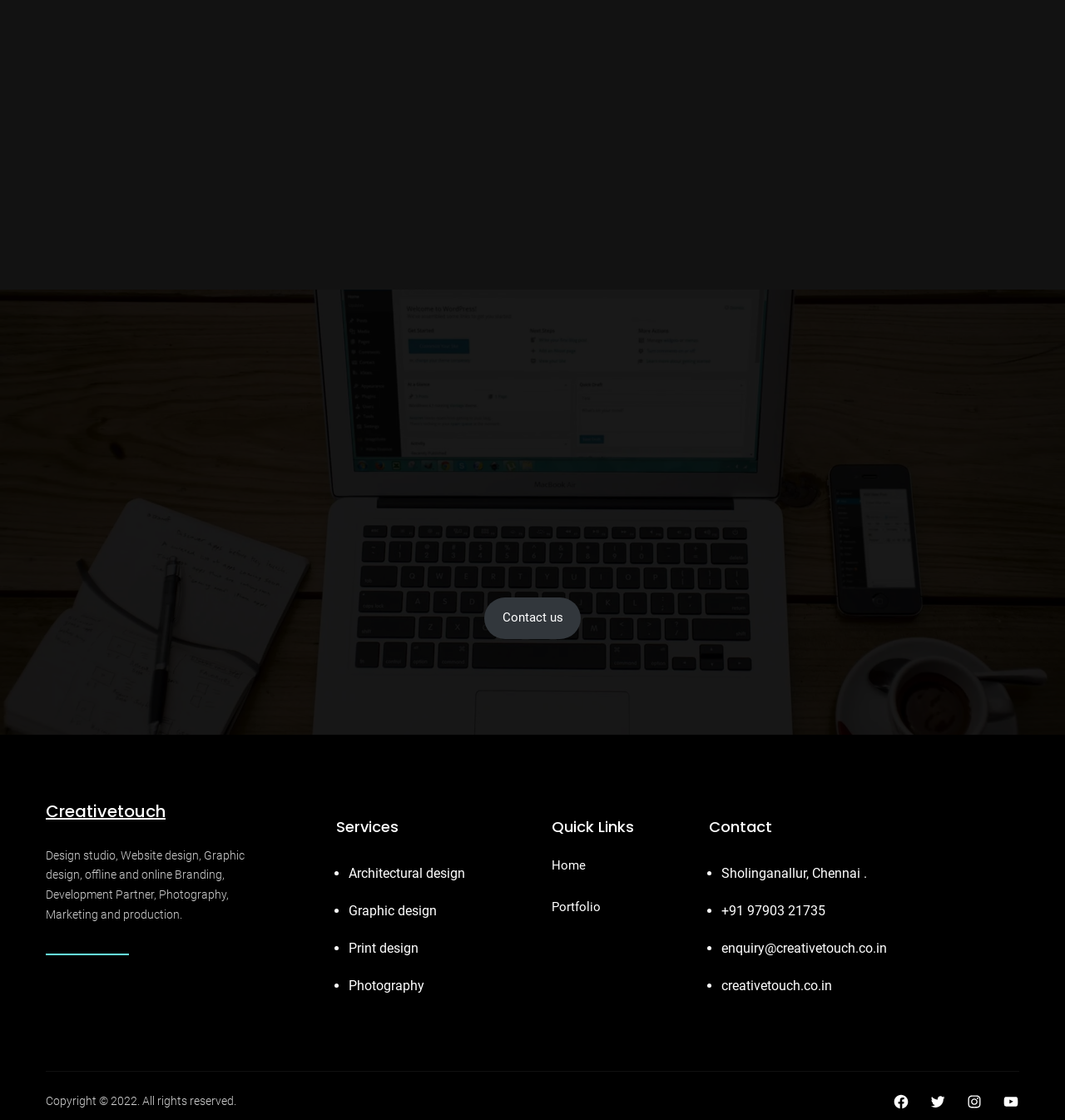Please specify the bounding box coordinates for the clickable region that will help you carry out the instruction: "Visit our Facebook page".

[0.838, 0.976, 0.854, 0.991]